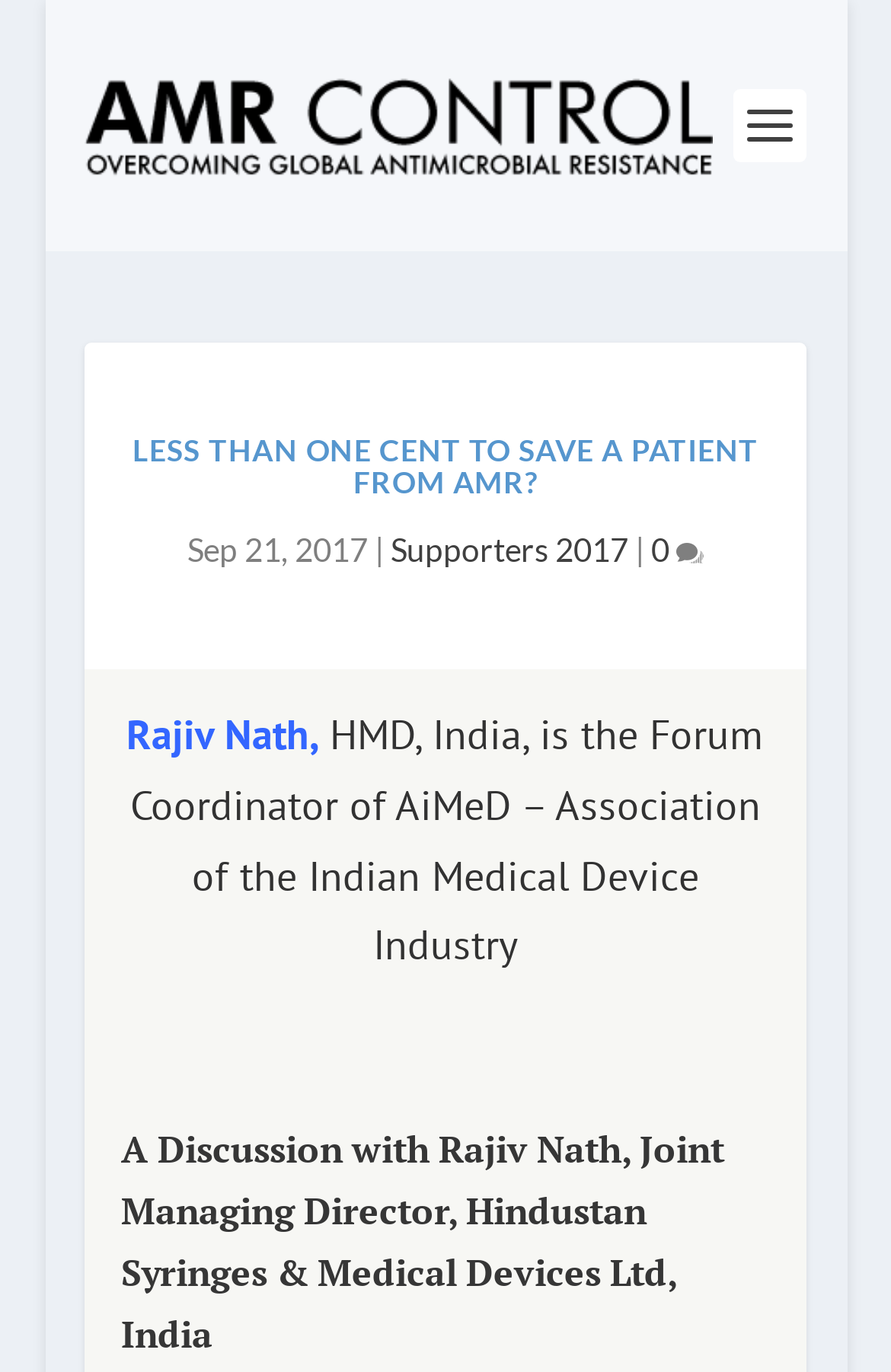How many comments are there?
Refer to the image and provide a concise answer in one word or phrase.

0